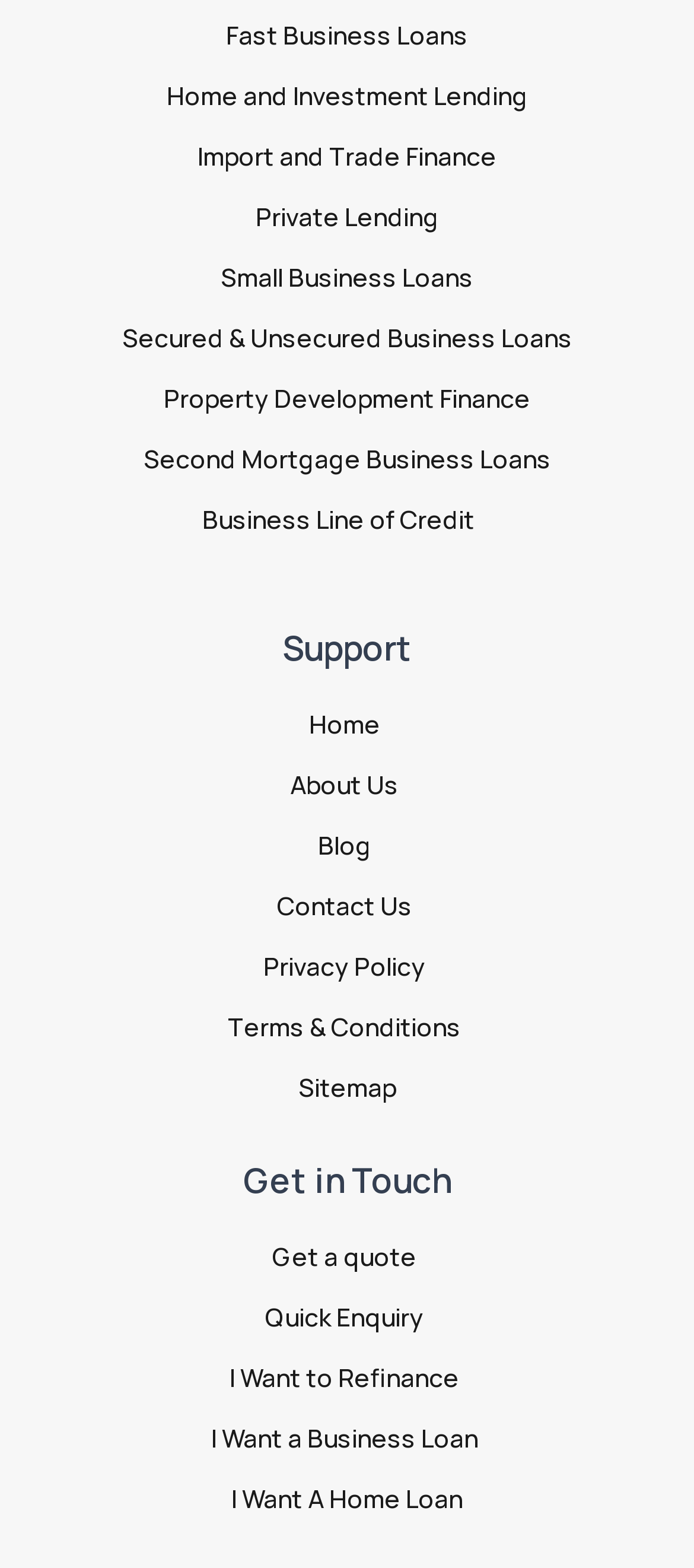Identify the bounding box coordinates of the area you need to click to perform the following instruction: "Learn about Home and Investment Lending".

[0.103, 0.048, 0.897, 0.075]